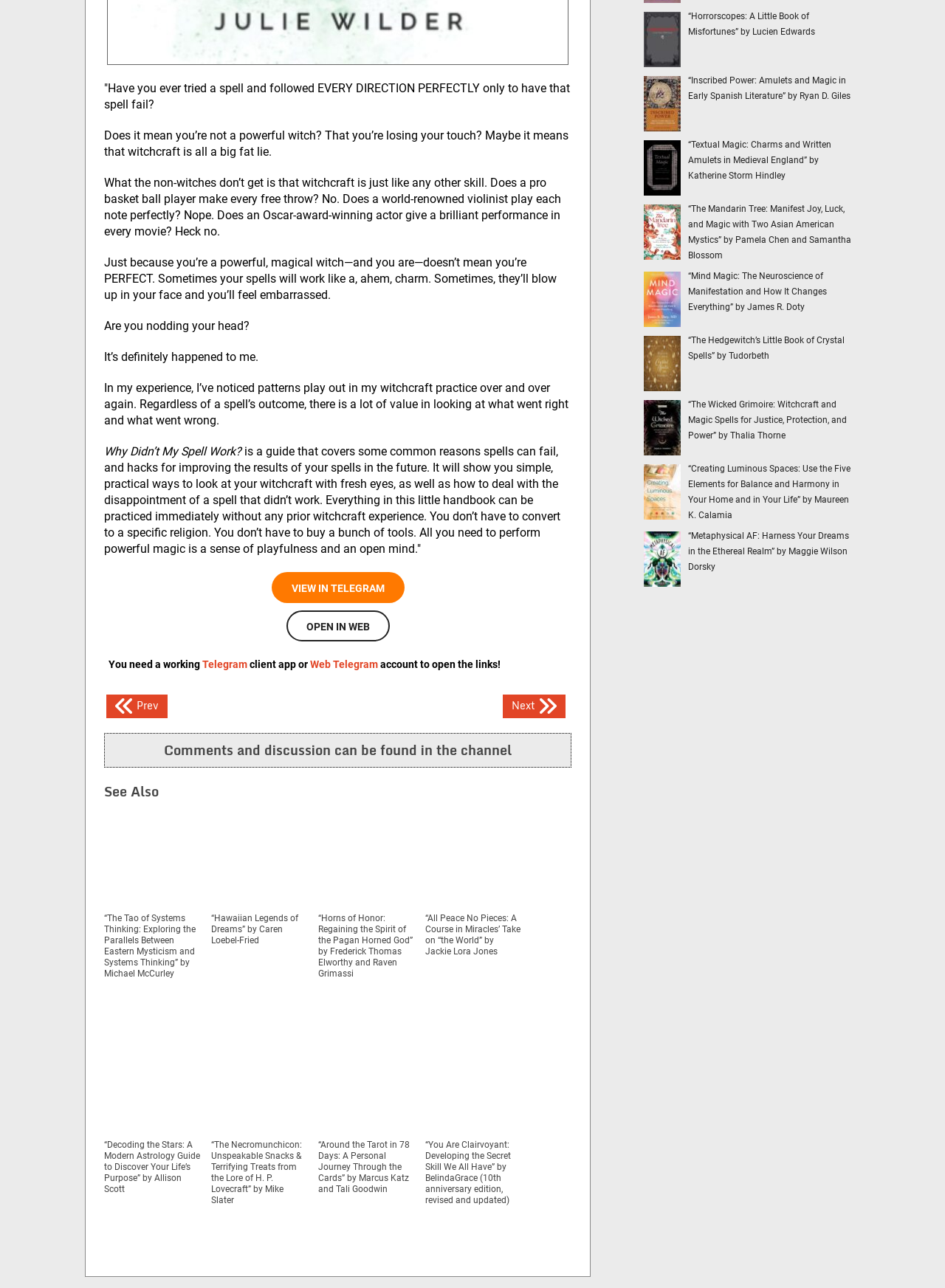What is the theme of the listed articles?
Examine the image and provide an in-depth answer to the question.

The titles of the listed articles, such as 'The Tao of Systems Thinking', 'Hawaiian Legends of Dreams', and 'Decoding the Stars', suggest that they are related to spirituality, magic, and personal growth. This theme is consistent with the overall topic of witchcraft and magic discussed in the main article.